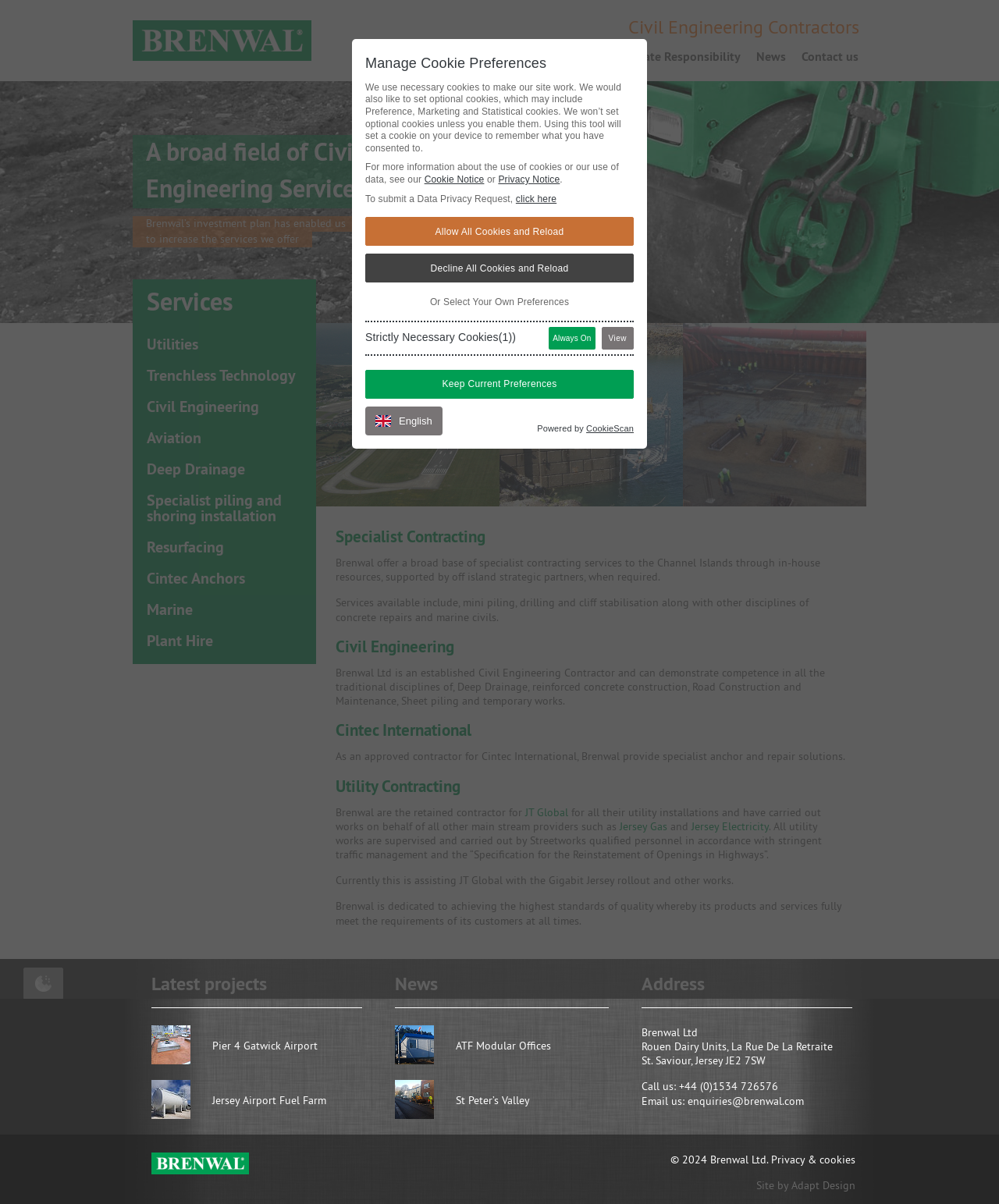Can you identify the bounding box coordinates of the clickable region needed to carry out this instruction: 'Contact us'? The coordinates should be four float numbers within the range of 0 to 1, stated as [left, top, right, bottom].

[0.795, 0.037, 0.867, 0.058]